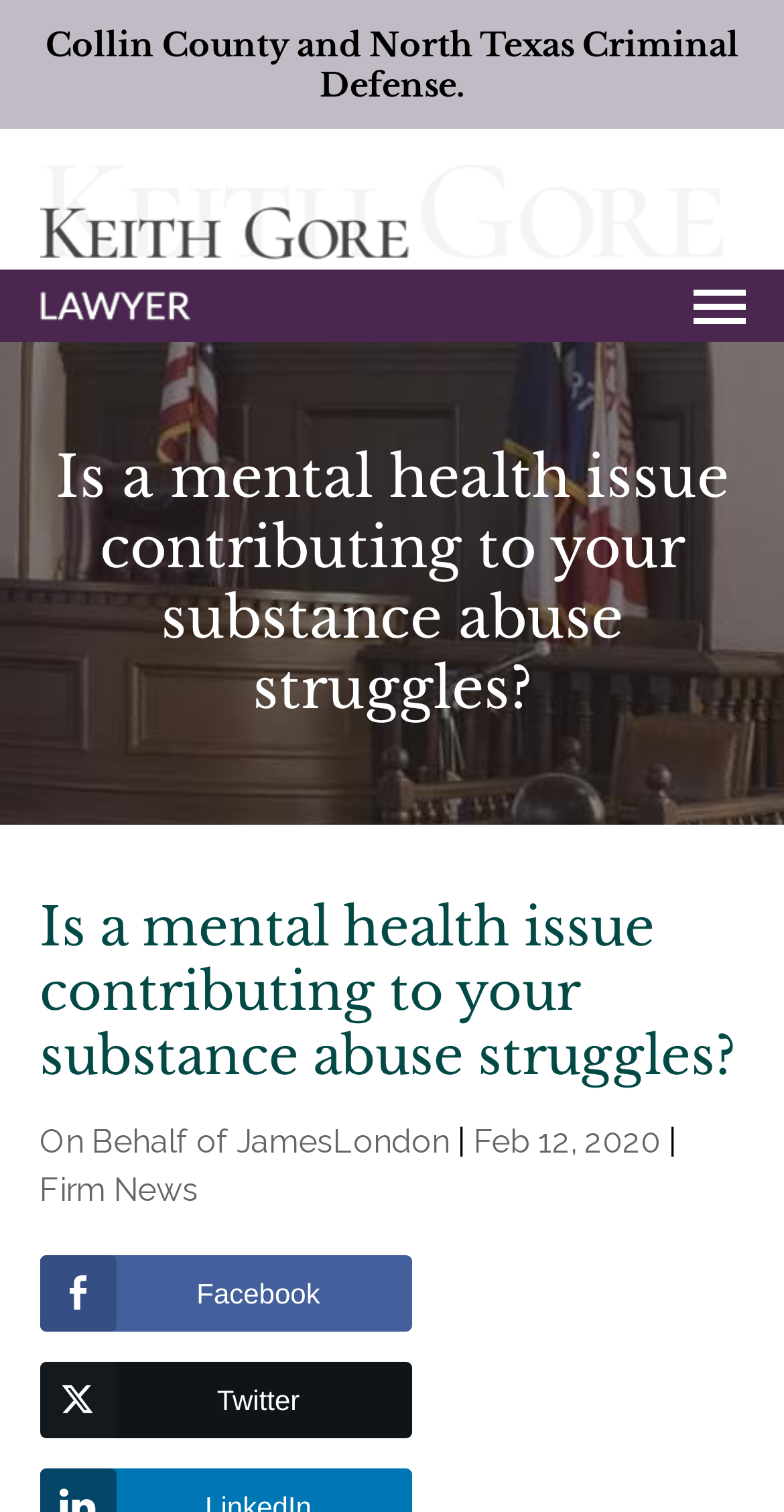For the given element description Home, determine the bounding box coordinates of the UI element. The coordinates should follow the format (top-left x, top-left y, bottom-right x, bottom-right y) and be within the range of 0 to 1.

None